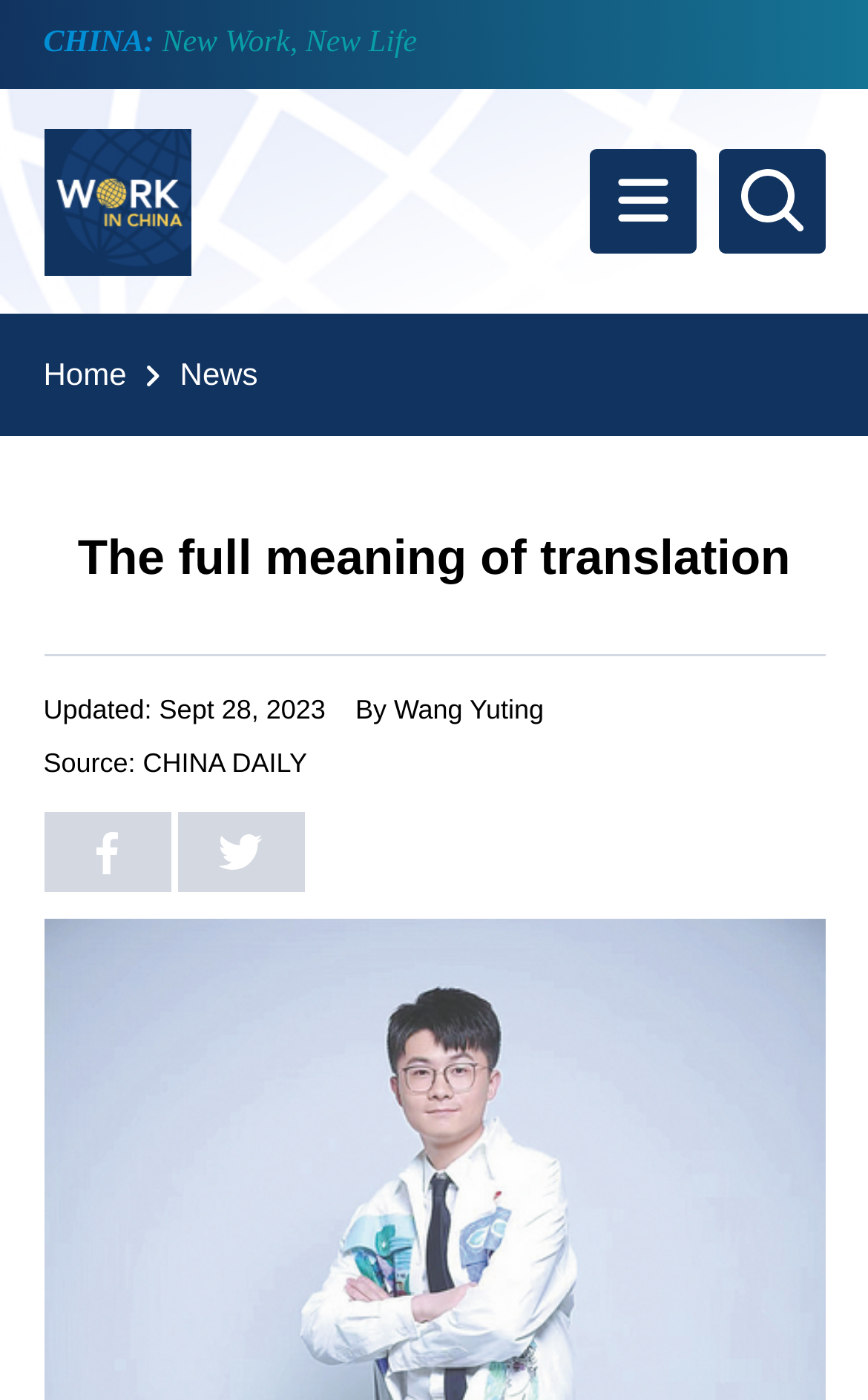Generate an in-depth caption that captures all aspects of the webpage.

The webpage appears to be a news article page, specifically about International Translation Day. At the top left of the page, there is a header section with two lines of text: "CHINA:" and "New Work, New Life". Below this header, there is a small image with a link, which is likely a logo or icon. 

To the right of the image, there are two navigation links: "Home" and "News". 

The main content of the page is an article with the title "The full meaning of translation" in a prominent font. The article is dated "Updated: Sept 28, 2023" and is written by "Wang Yuting" from "CHINA DAILY". 

Below the article title, there are two more links, likely related to the article or its sources. The overall layout of the page is simple and easy to navigate, with clear headings and concise text.